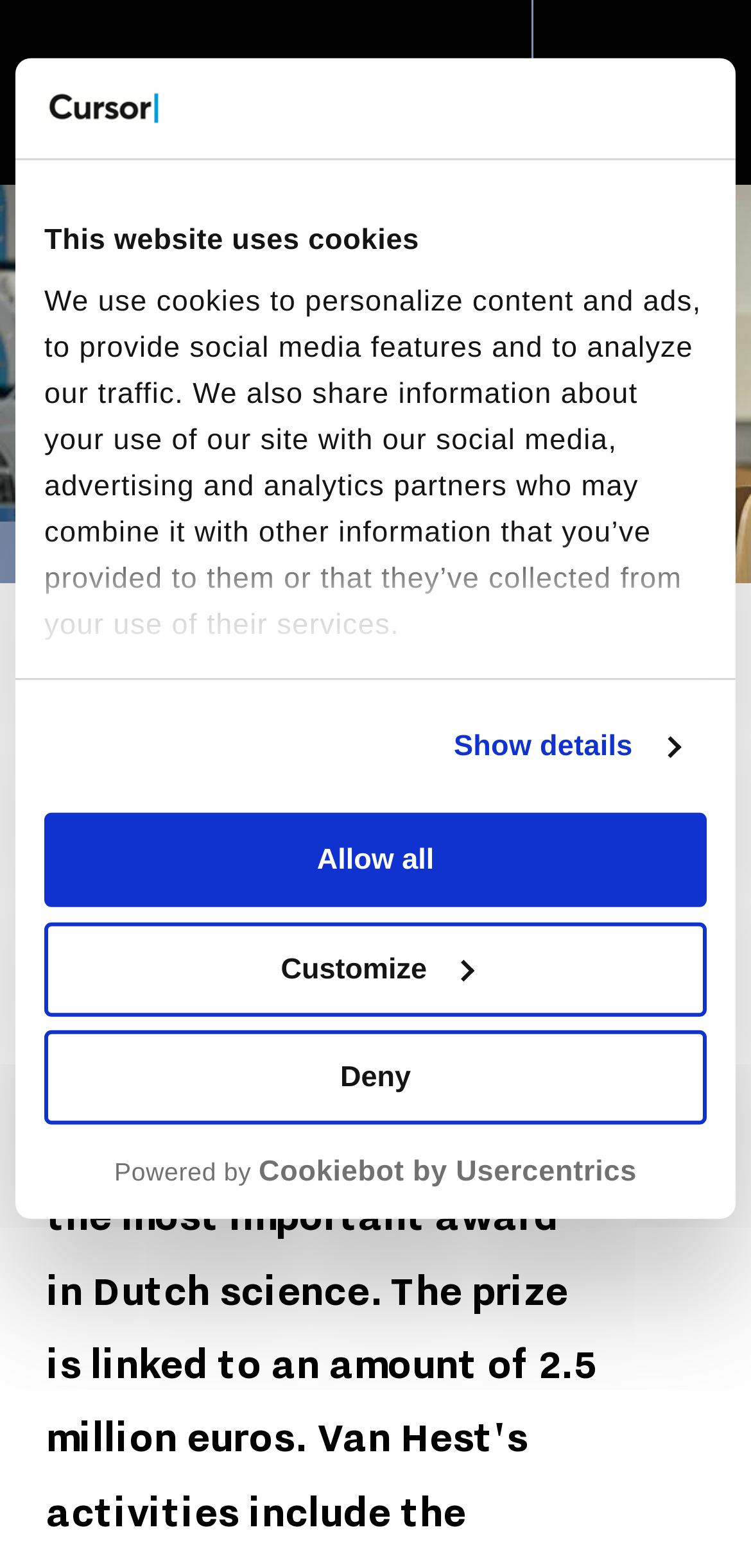What is the position of Jan van Hest?
Based on the image, answer the question in a detailed manner.

I found the answer by looking at the heading 'Spinoza Prize for ICMS director Jan van Hest' which mentions his position as ICMS director.